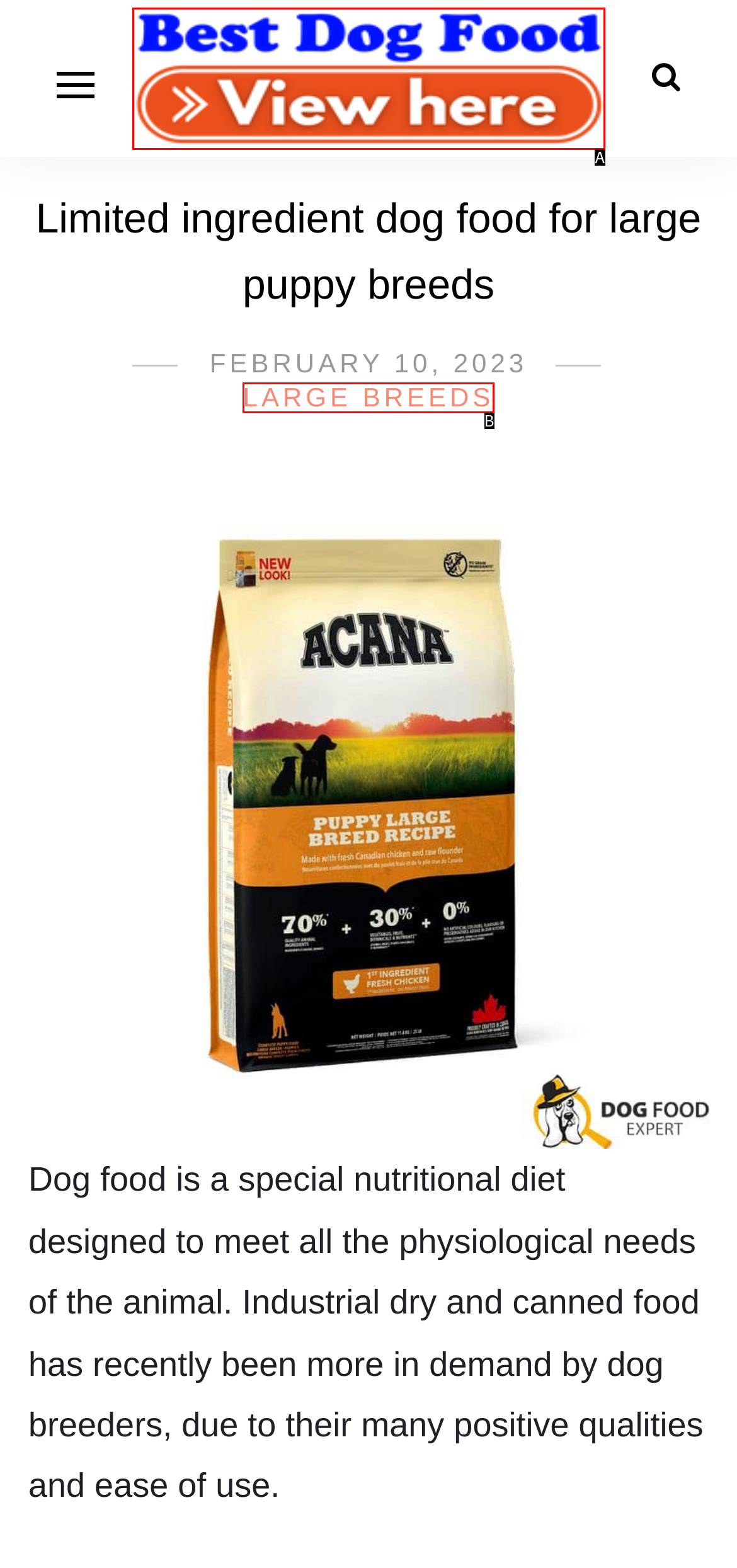Which option corresponds to the following element description: alt="Expert"?
Please provide the letter of the correct choice.

A